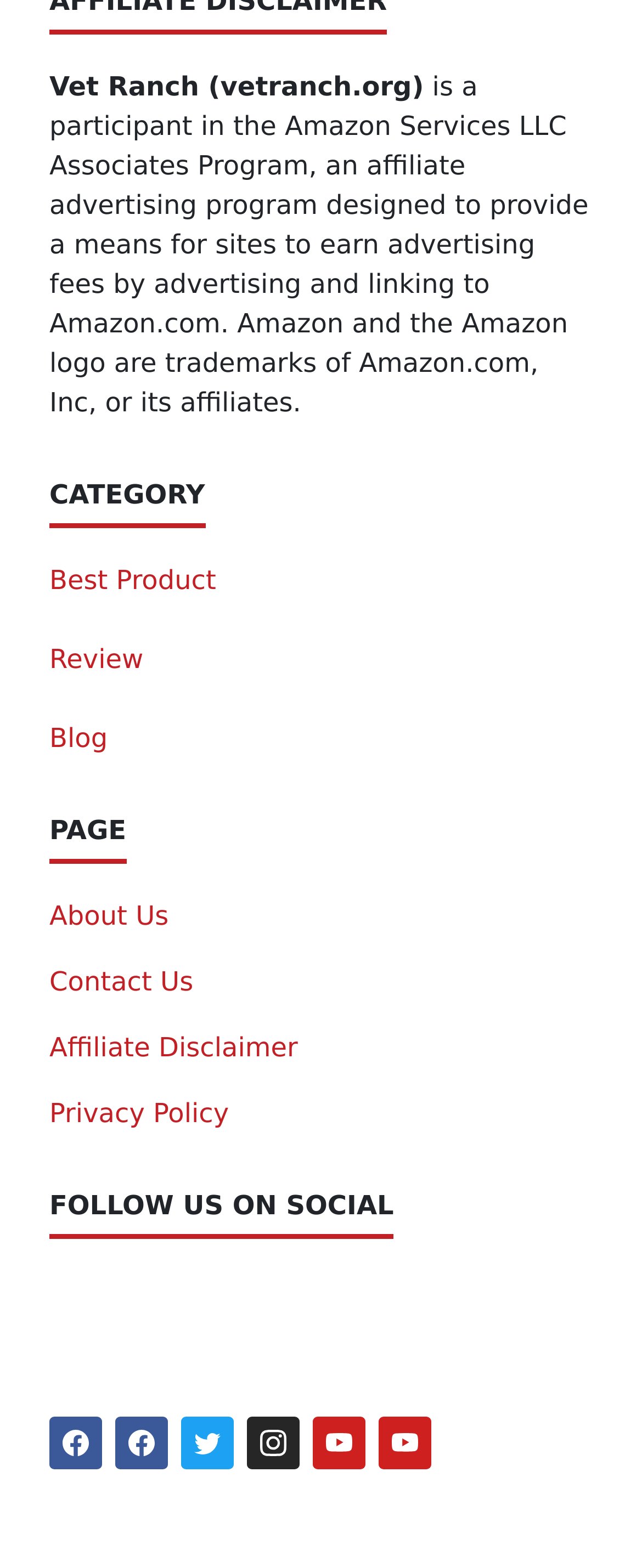Determine the bounding box coordinates for the area that needs to be clicked to fulfill this task: "Check the Blog". The coordinates must be given as four float numbers between 0 and 1, i.e., [left, top, right, bottom].

[0.077, 0.461, 0.168, 0.481]